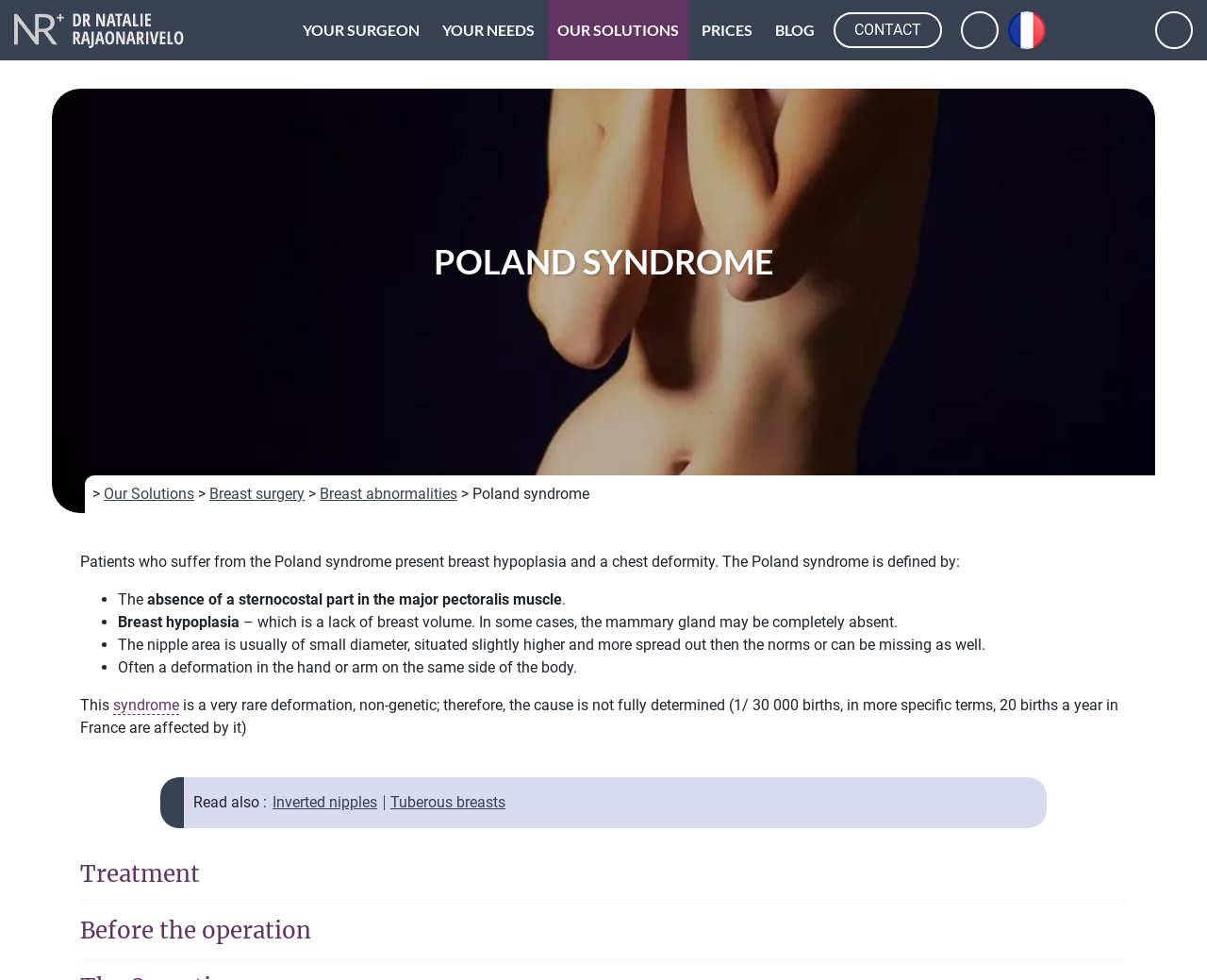What is the usual diameter of the nipple area in Poland syndrome?
Examine the webpage screenshot and provide an in-depth answer to the question.

According to the webpage, in Poland syndrome, the nipple area is usually of small diameter, situated slightly higher and more spread out than the norm, or can be missing as well.